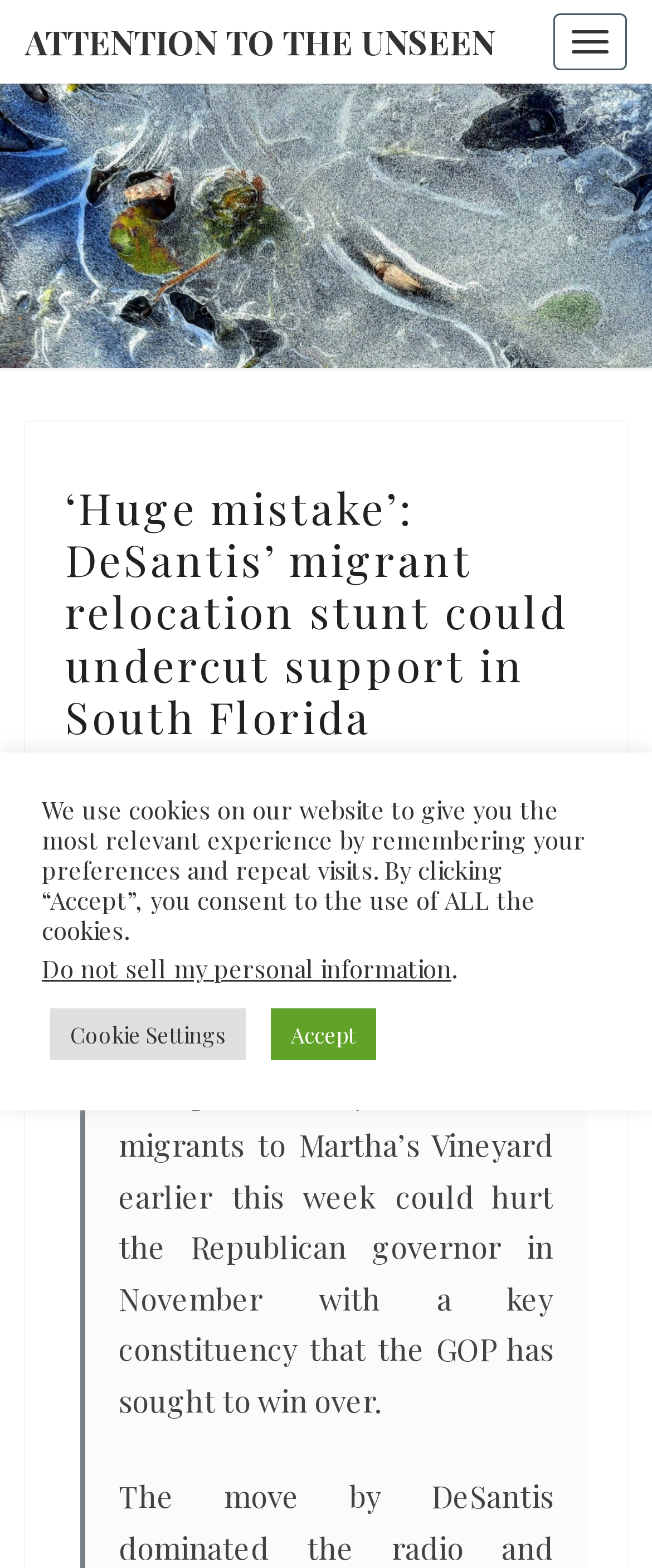Please identify the bounding box coordinates of the element I should click to complete this instruction: 'Visit ATTENTION TO THE UNSEEN'. The coordinates should be given as four float numbers between 0 and 1, like this: [left, top, right, bottom].

[0.0, 0.0, 0.797, 0.053]